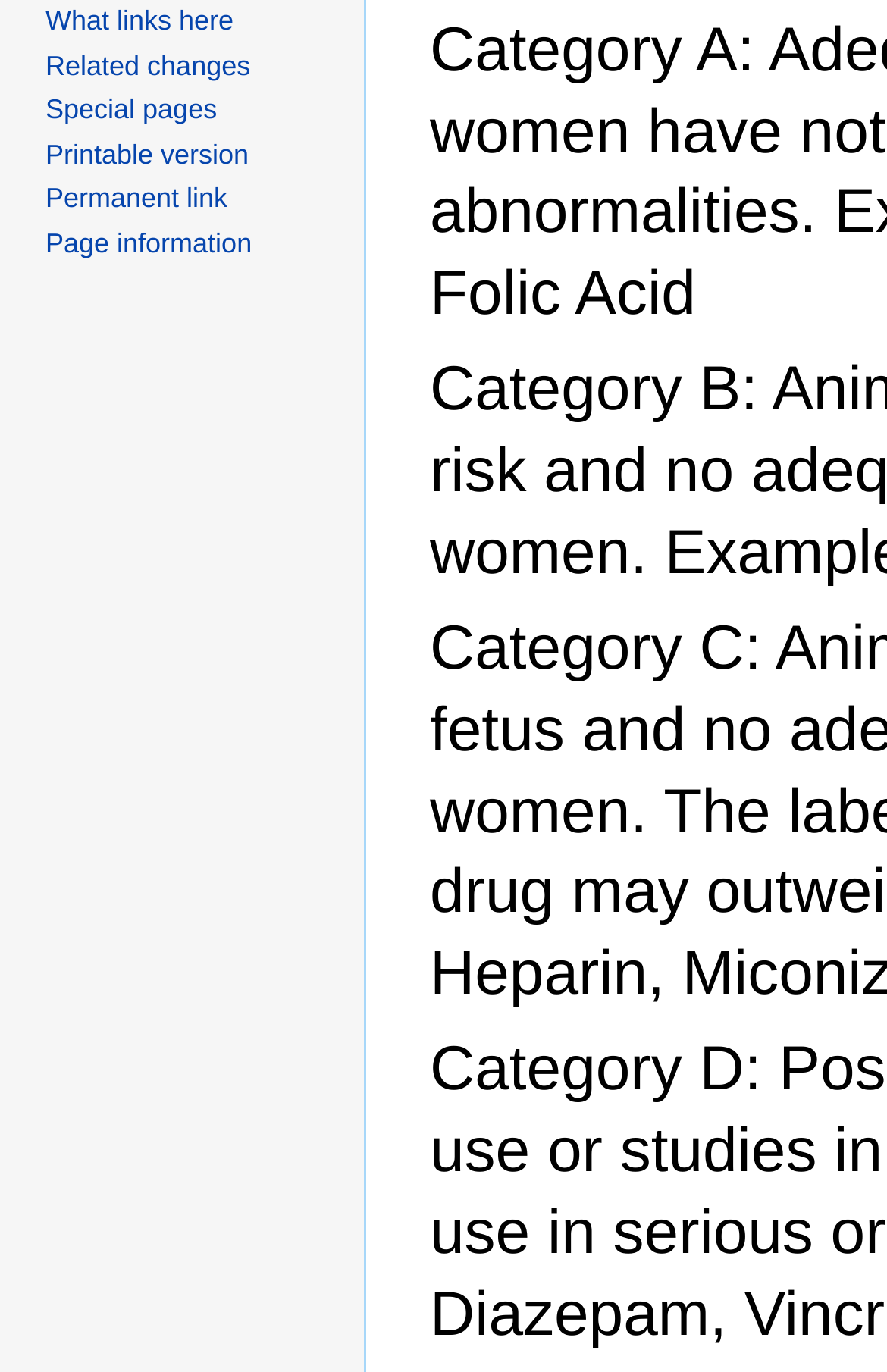Extract the bounding box coordinates for the HTML element that matches this description: "Printable version". The coordinates should be four float numbers between 0 and 1, i.e., [left, top, right, bottom].

[0.051, 0.101, 0.28, 0.124]